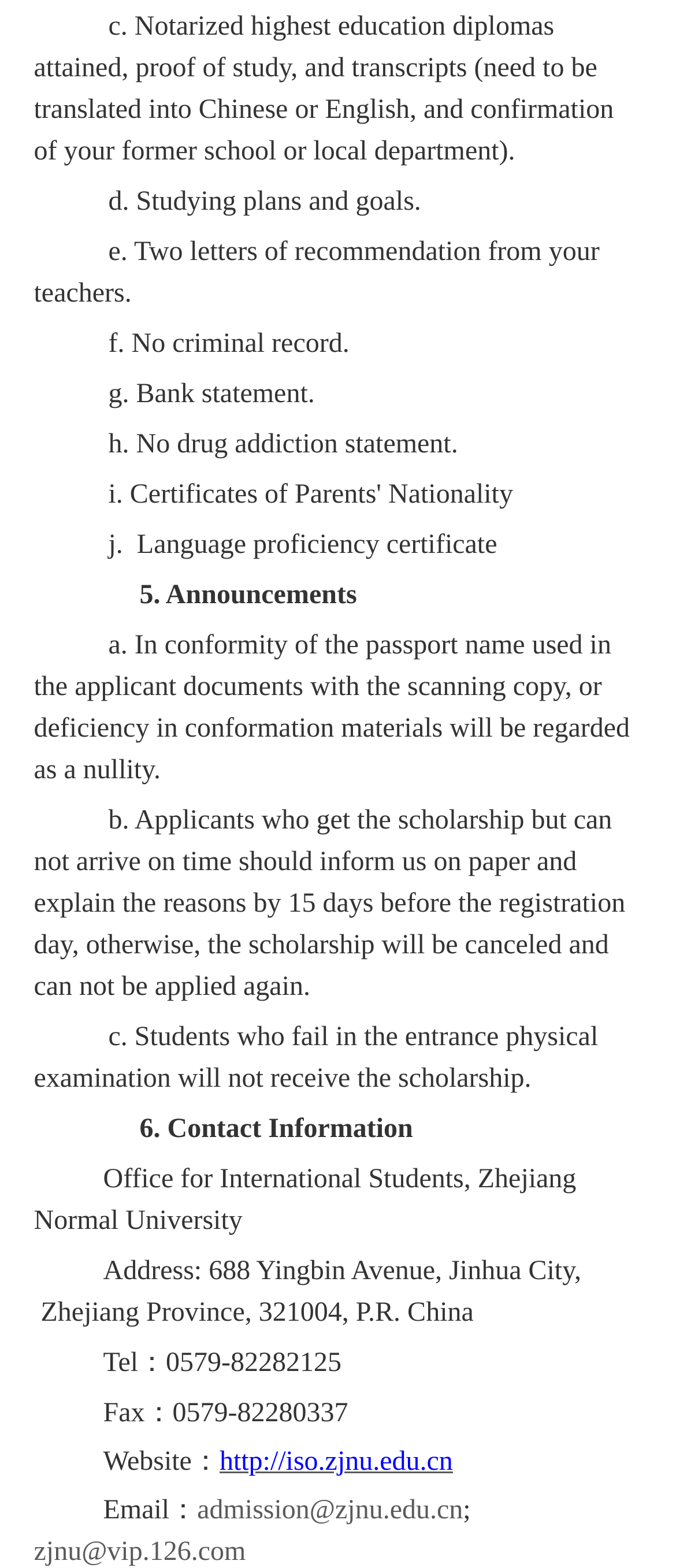Identify the coordinates of the bounding box for the element described below: "admission@zjnu.edu.cn". Return the coordinates as four float numbers between 0 and 1: [left, top, right, bottom].

[0.292, 0.954, 0.685, 0.972]